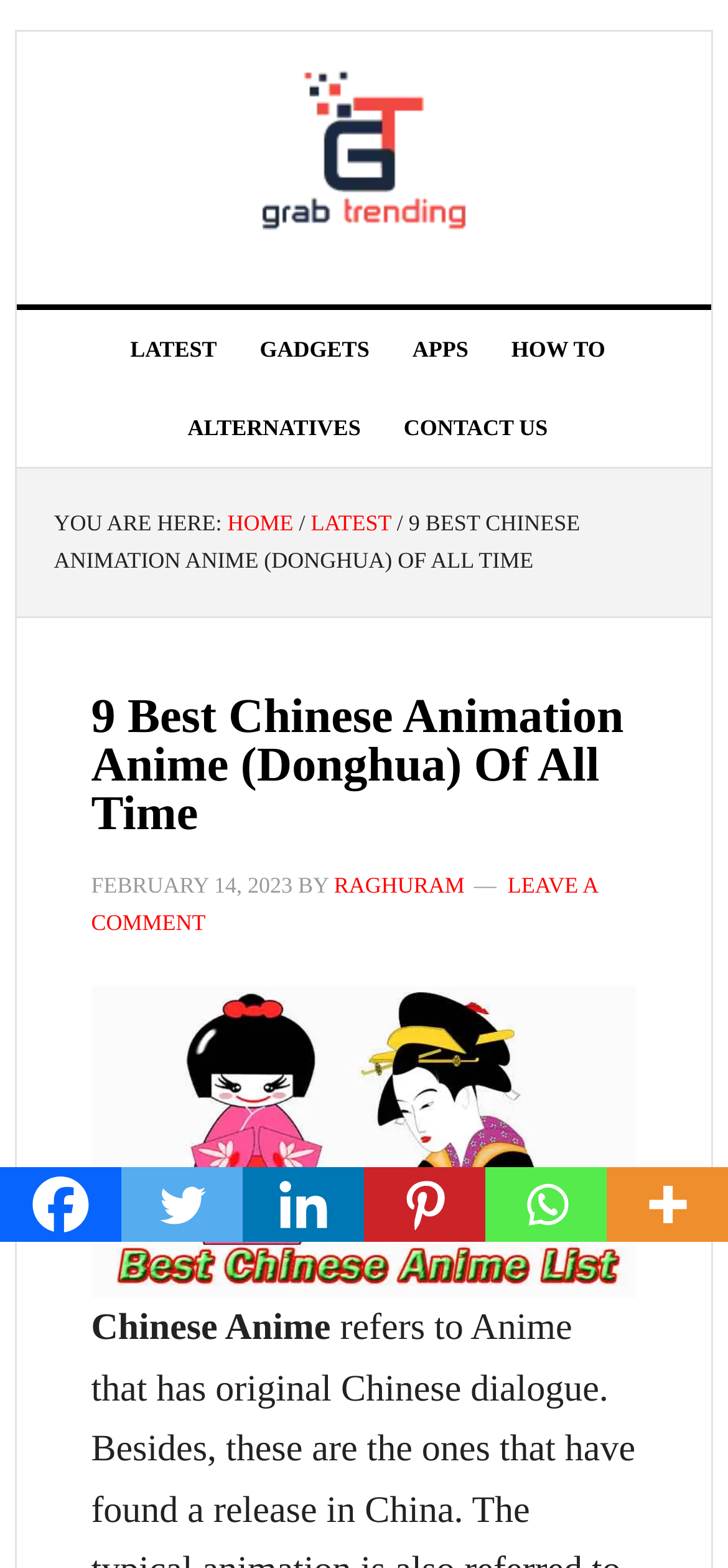Given the element description aria-label="Whatsapp" title="Whatsapp", identify the bounding box coordinates for the UI element on the webpage screenshot. The format should be (top-left x, top-left y, bottom-right x, bottom-right y), with values between 0 and 1.

[0.667, 0.744, 0.833, 0.792]